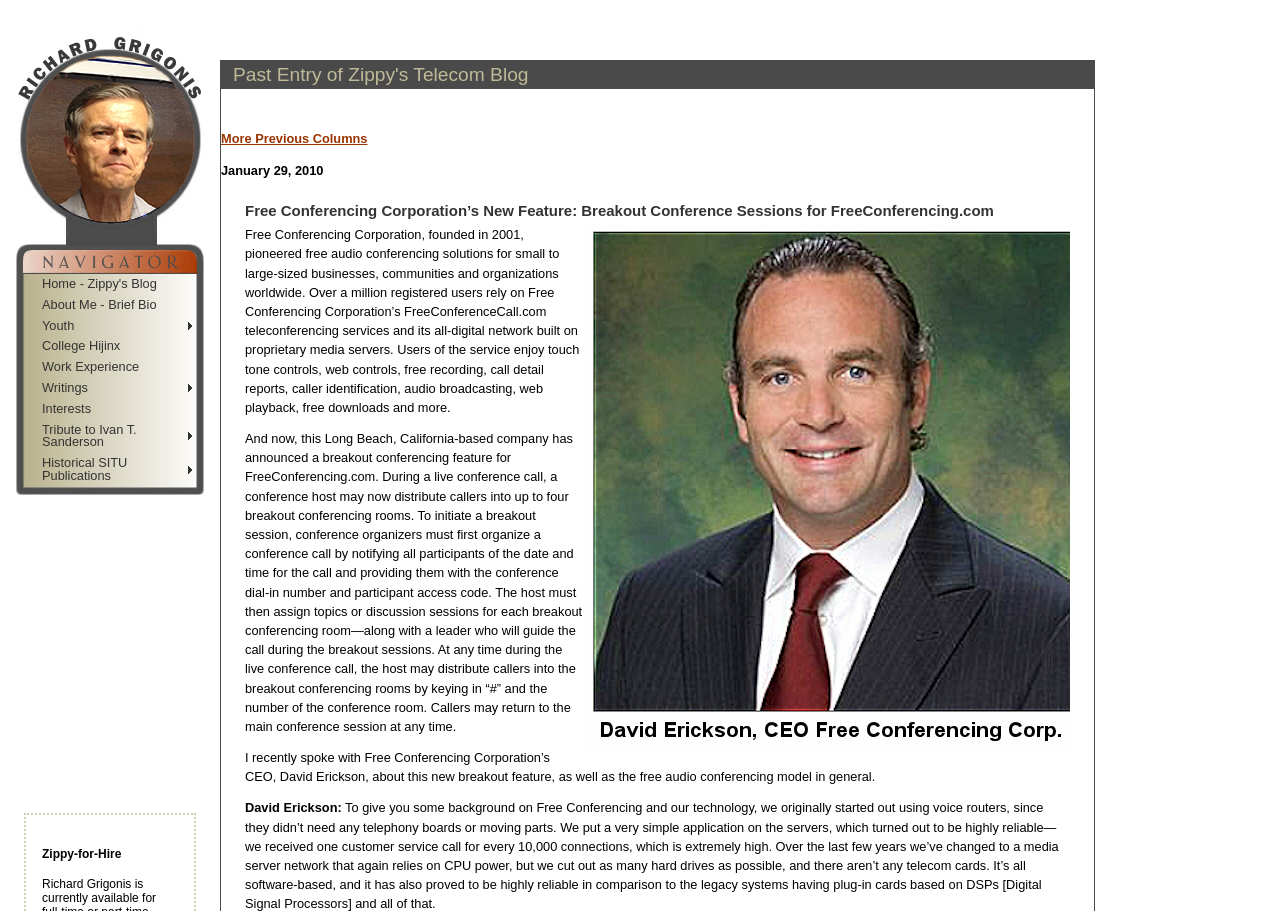What is the company that pioneered free audio conferencing solutions?
Using the screenshot, give a one-word or short phrase answer.

Free Conferencing Corporation